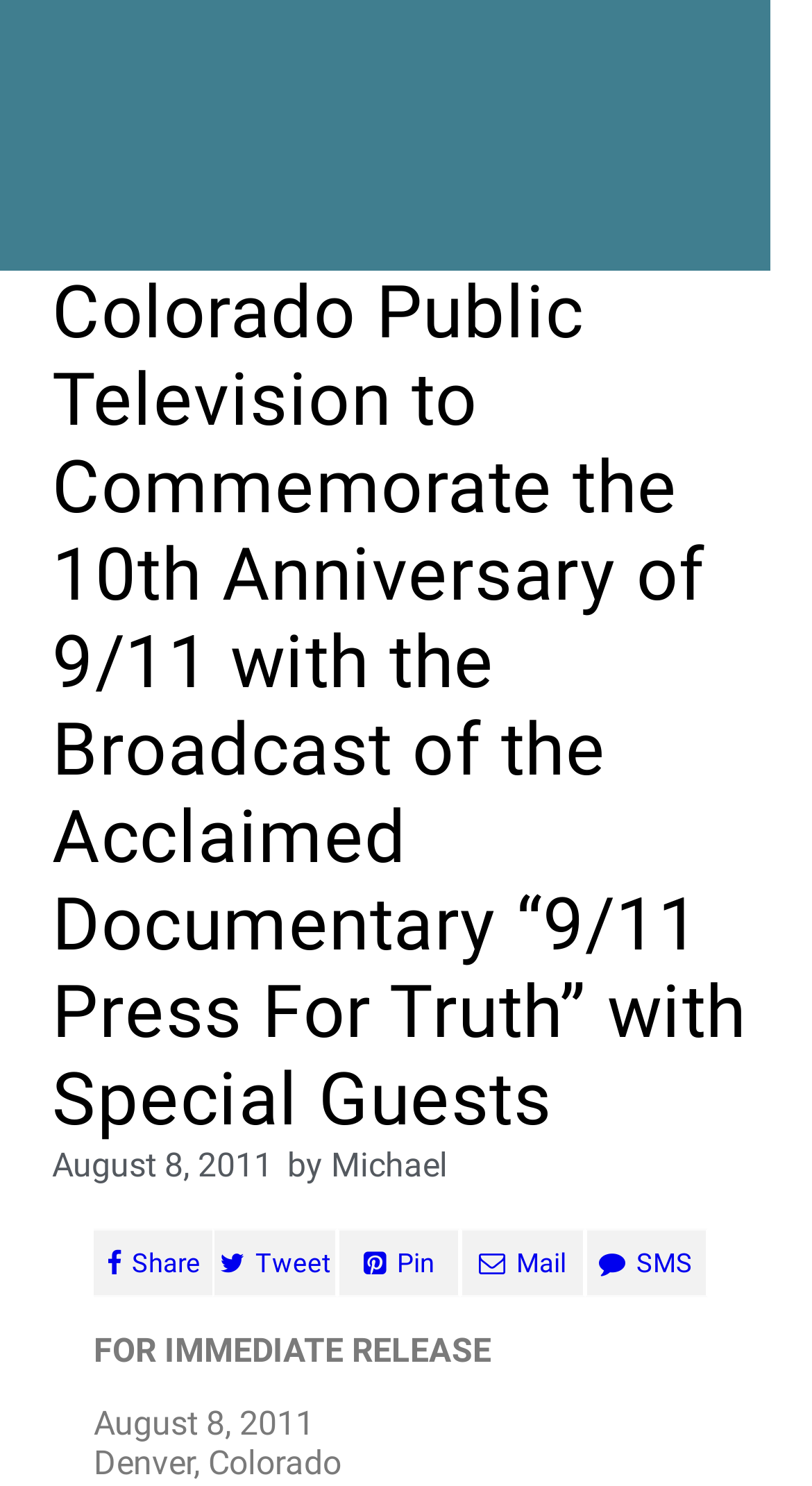Please identify the bounding box coordinates for the region that you need to click to follow this instruction: "Click the link to pin".

[0.415, 0.827, 0.567, 0.873]